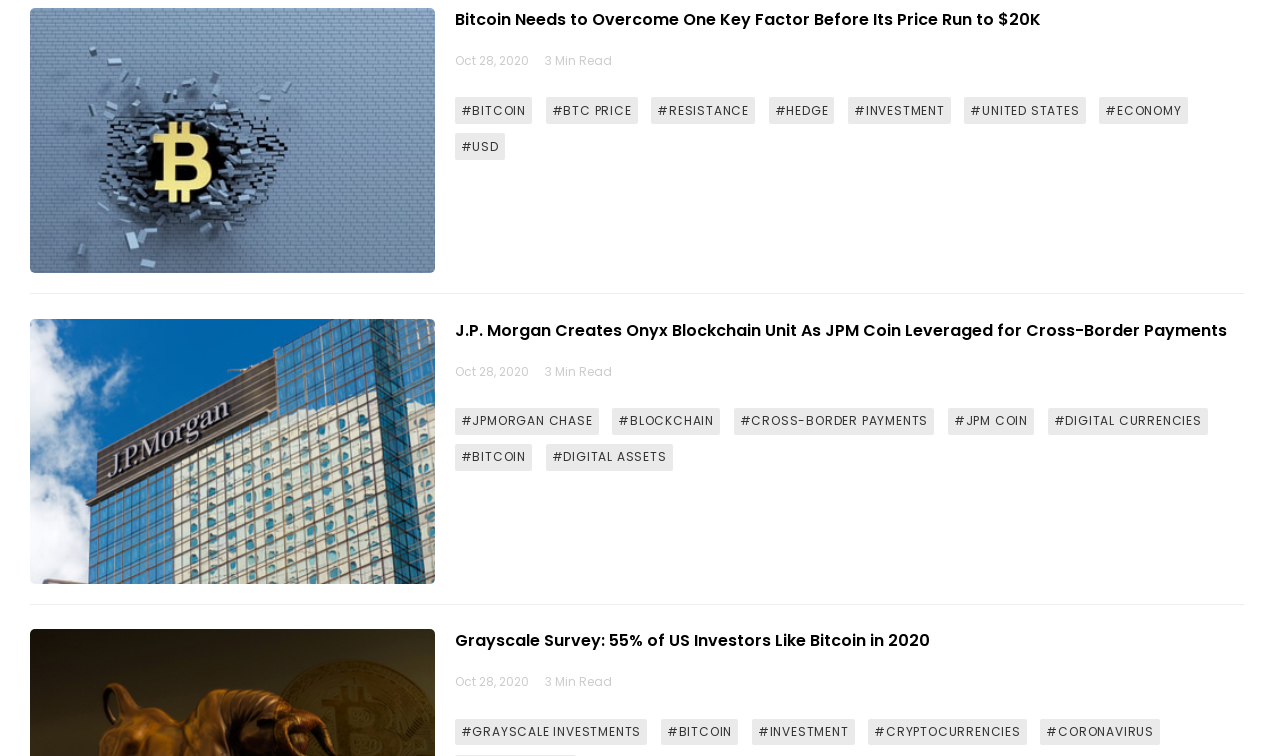Find and indicate the bounding box coordinates of the region you should select to follow the given instruction: "View the community blog".

None